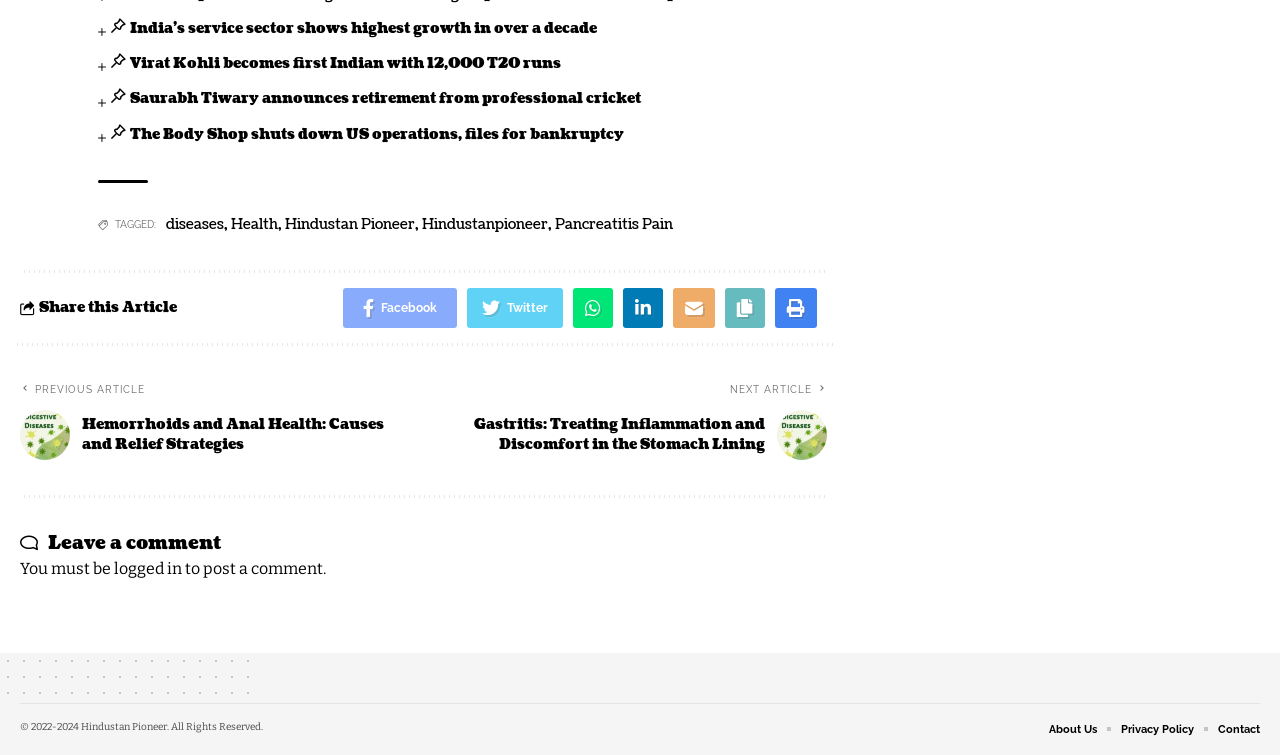Find and provide the bounding box coordinates for the UI element described here: "Hindustan Pioneer". The coordinates should be given as four float numbers between 0 and 1: [left, top, right, bottom].

[0.223, 0.285, 0.324, 0.31]